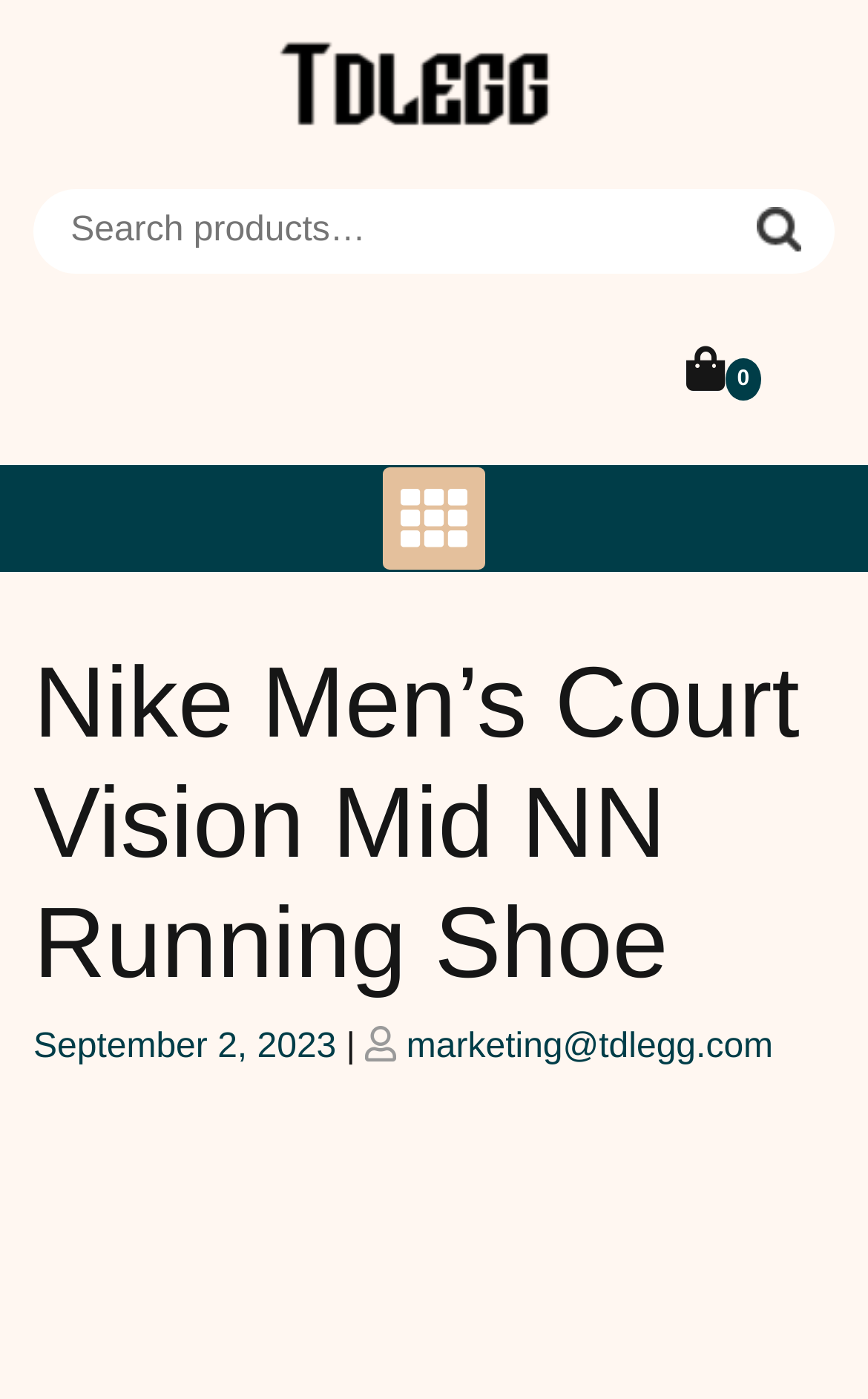Answer succinctly with a single word or phrase:
What is the date of the post?

September 2, 2023